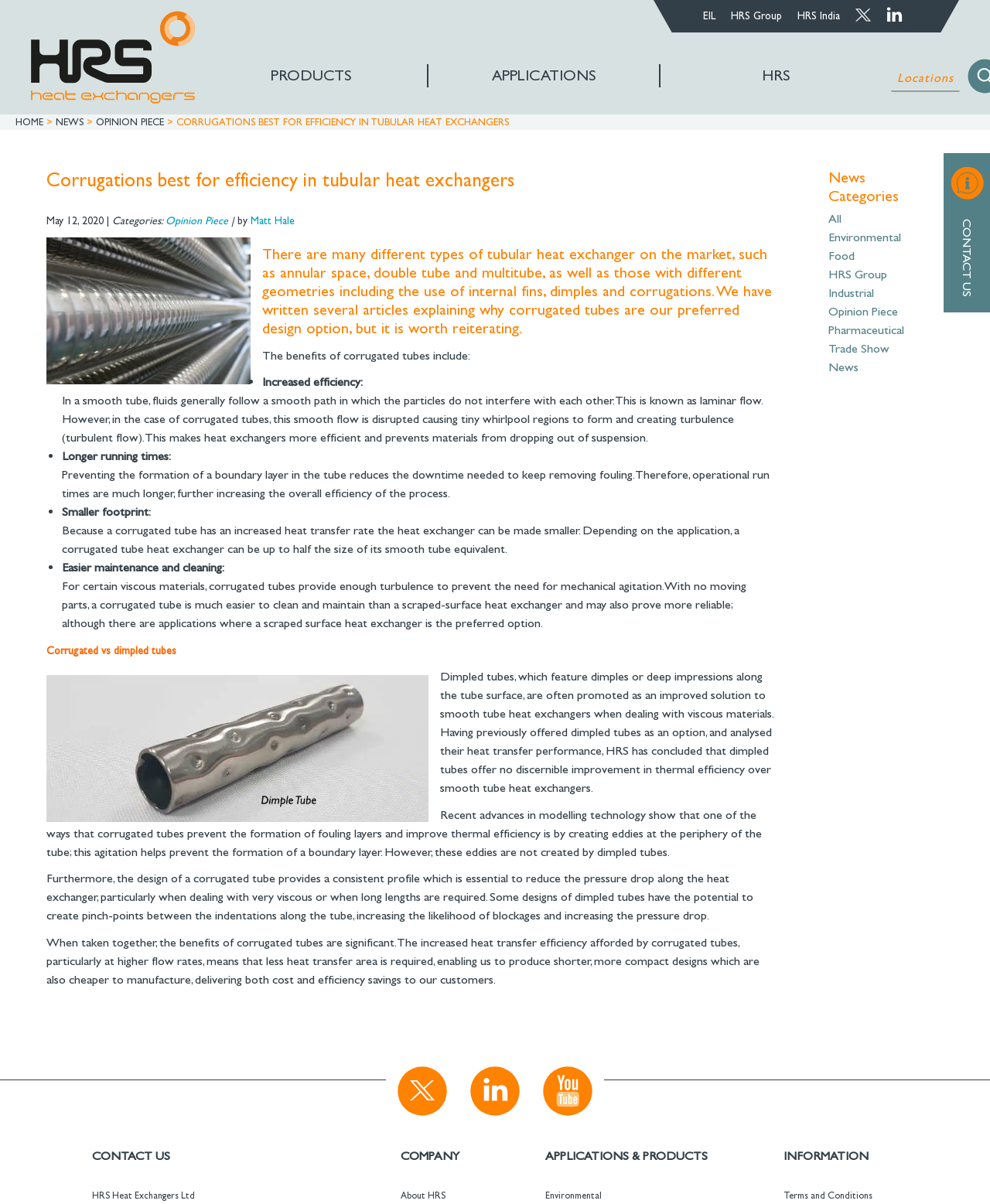Identify the bounding box coordinates of the element to click to follow this instruction: 'Click on the 'CONTACT US' link'. Ensure the coordinates are four float values between 0 and 1, provided as [left, top, right, bottom].

[0.953, 0.127, 1.0, 0.259]